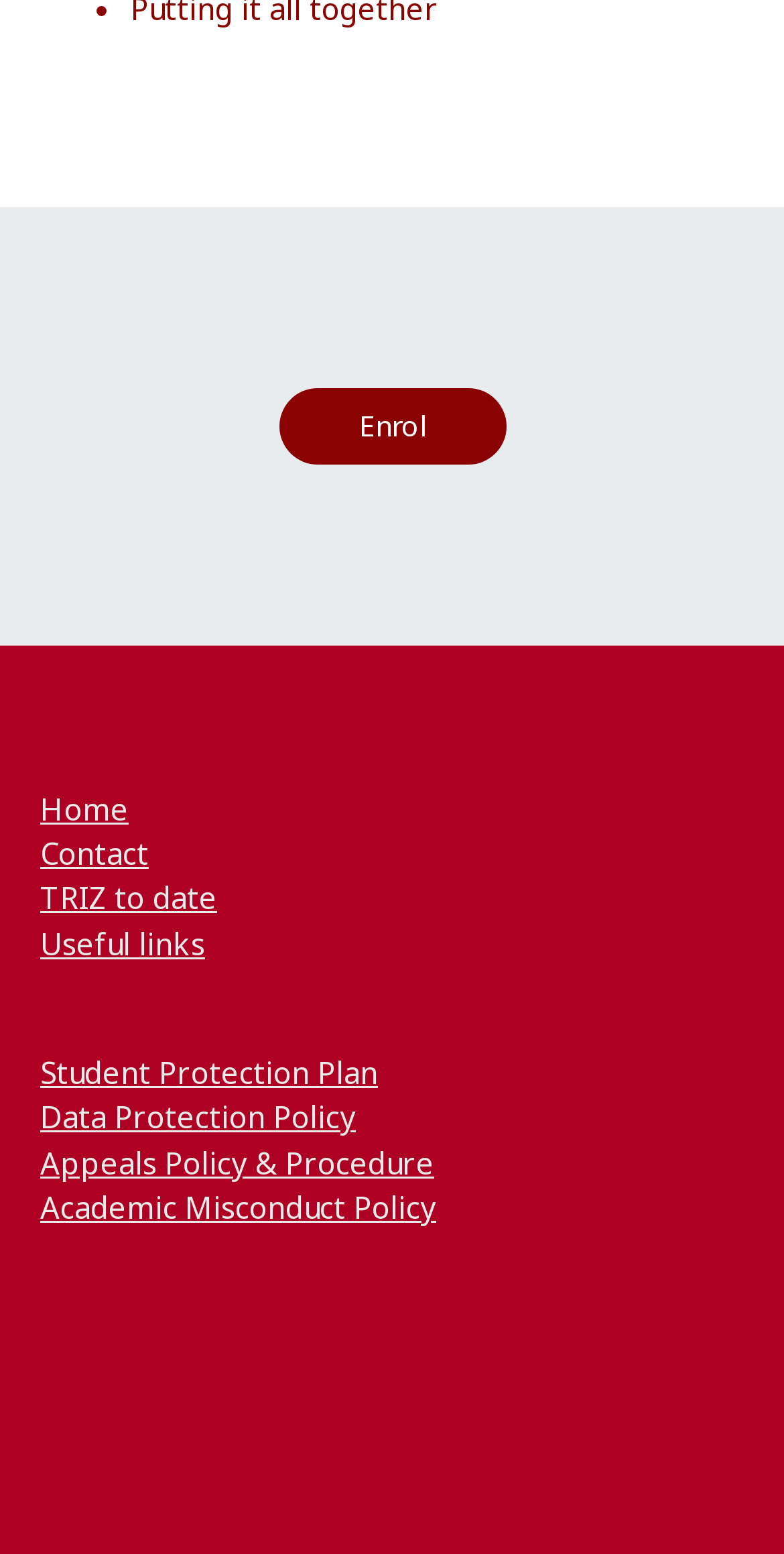What is the last link in the second navigation menu?
Make sure to answer the question with a detailed and comprehensive explanation.

The second navigation menu has links 'Student Protection Plan', 'Data Protection Policy', 'Appeals Policy & Procedure', and 'Academic Misconduct Policy', and the last link is 'Academic Misconduct Policy'.